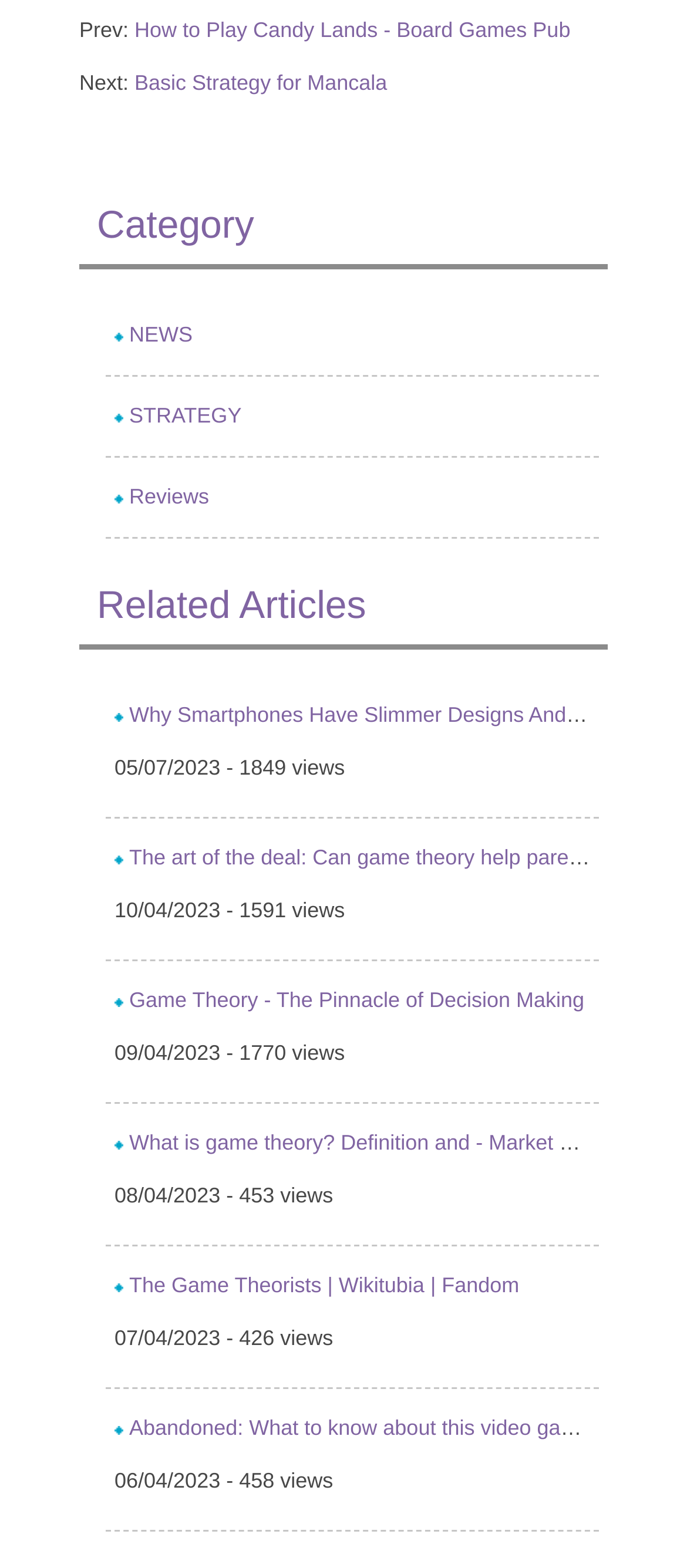How many views did the article 'Game Theory - The Pinnacle of Decision Making' get?
Using the visual information from the image, give a one-word or short-phrase answer.

1770